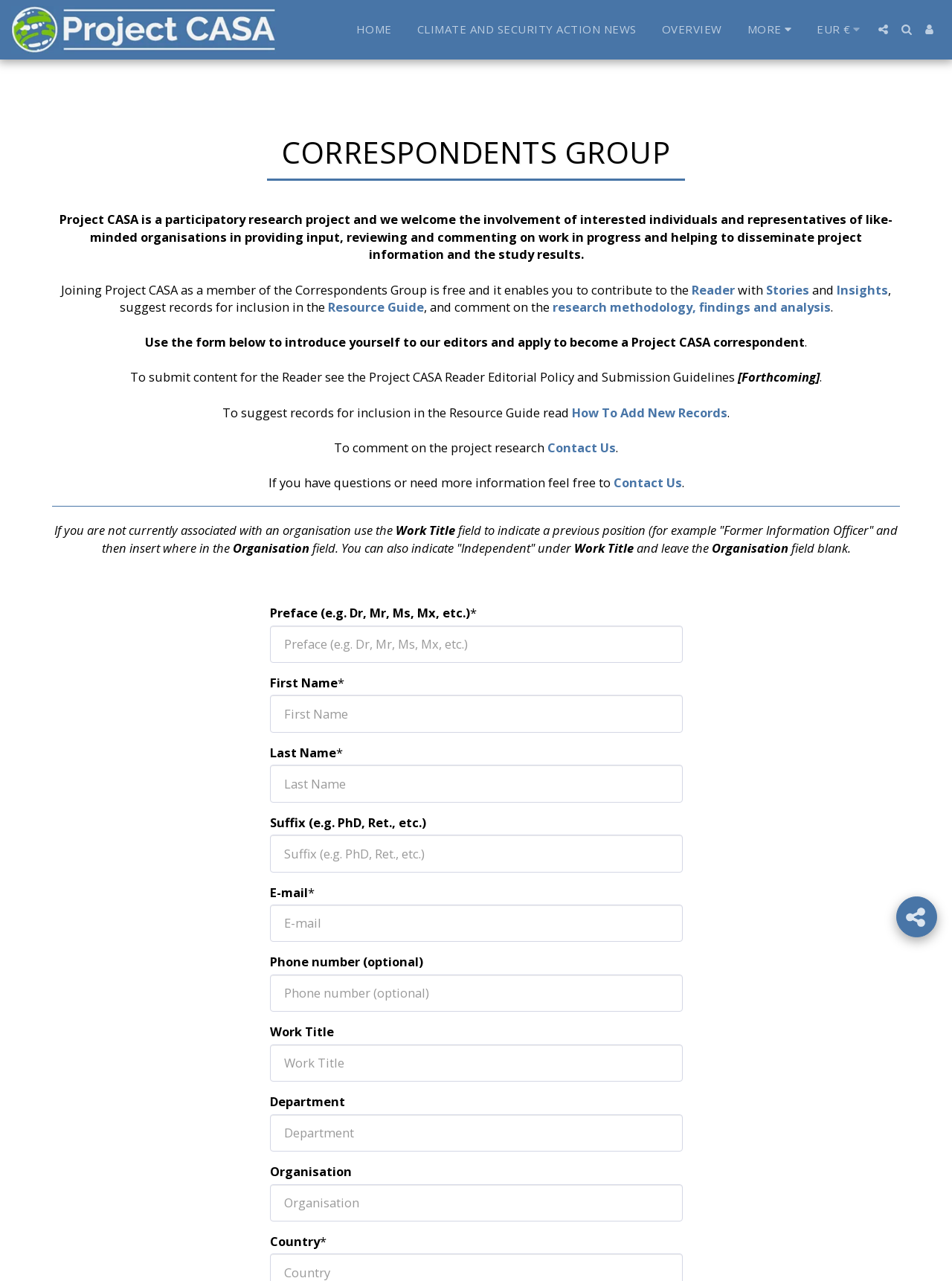Answer the following query concisely with a single word or phrase:
What is required to submit content for the reader?

Editorial policy and submission guidelines